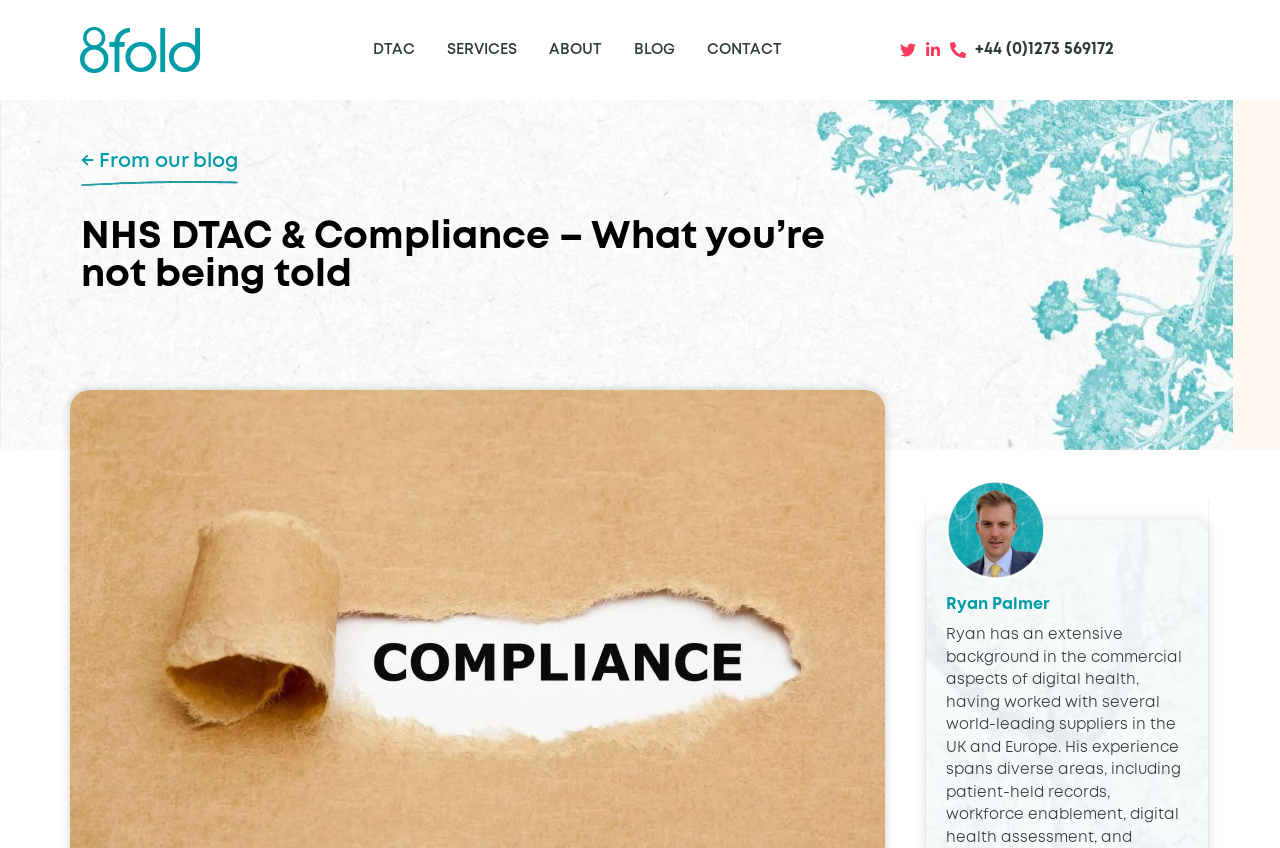Respond with a single word or phrase:
What is the phone number on the webpage?

+44 (0)1273 569172